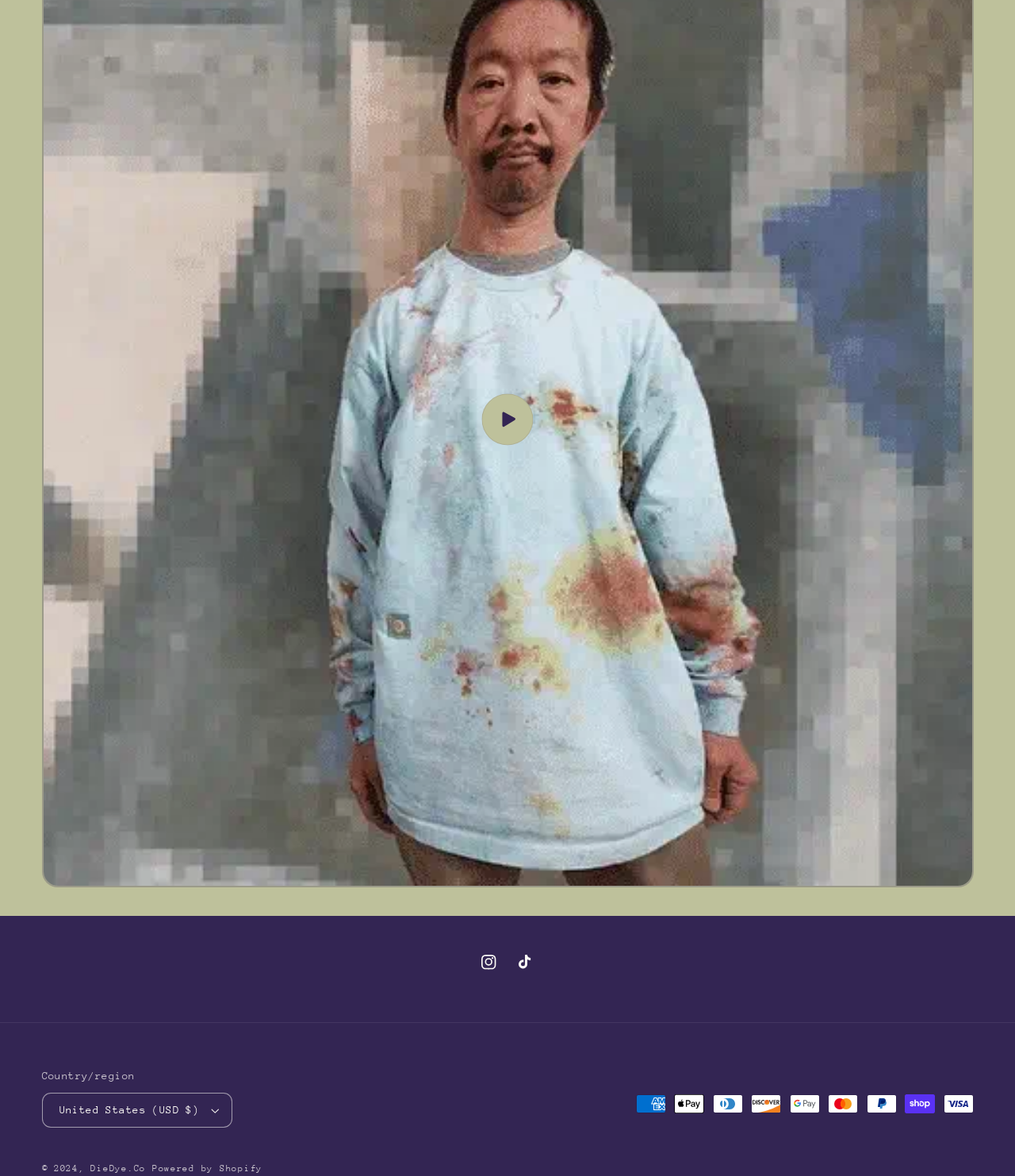What is the country/region selected by default?
Respond to the question with a single word or phrase according to the image.

United States